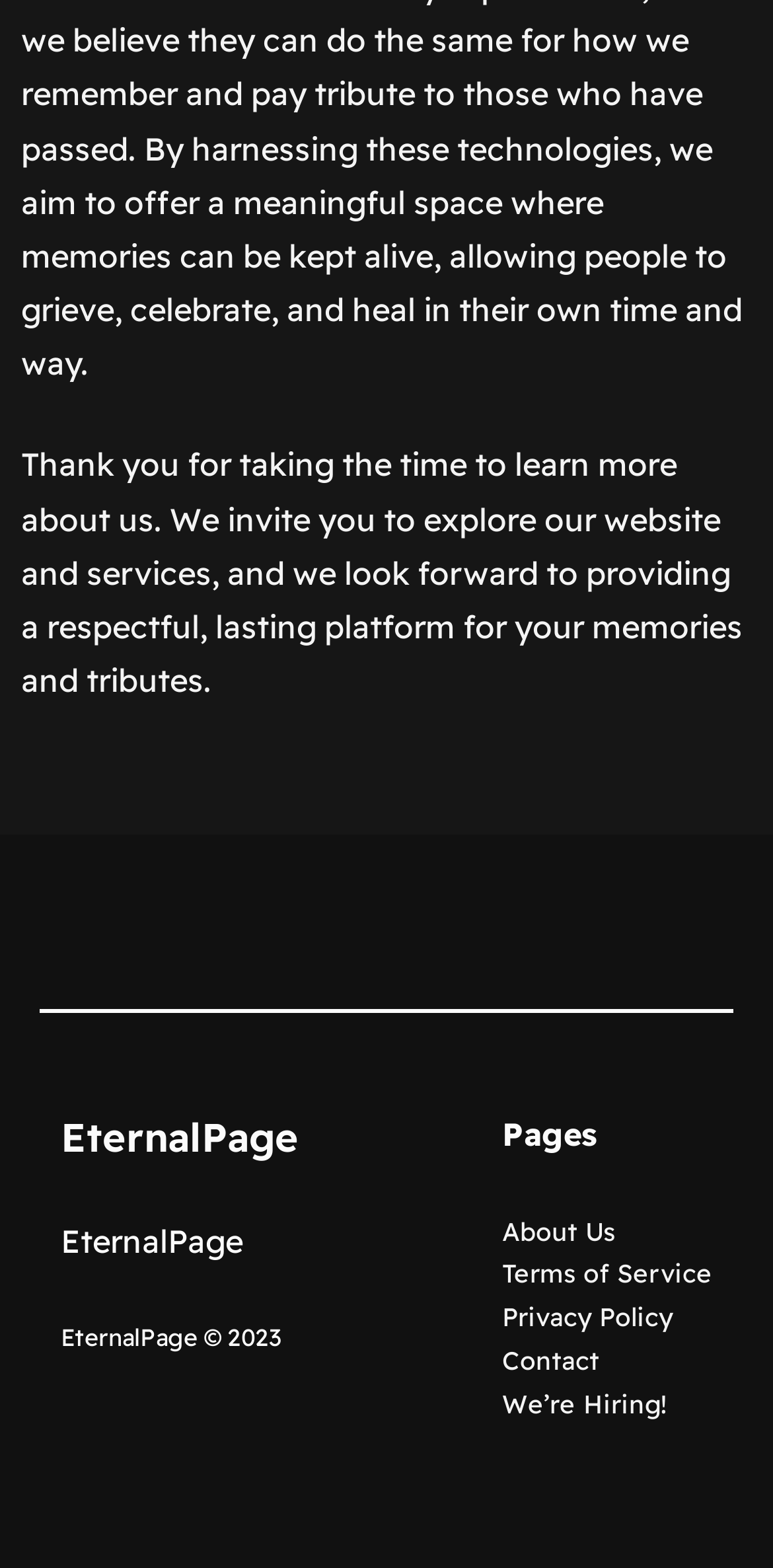Consider the image and give a detailed and elaborate answer to the question: 
What is the year of copyright?

The year of copyright can be found in the StaticText element 'EternalPage © 2023' which is located at the bottom of the webpage, with a bounding box of [0.079, 0.843, 0.363, 0.862].